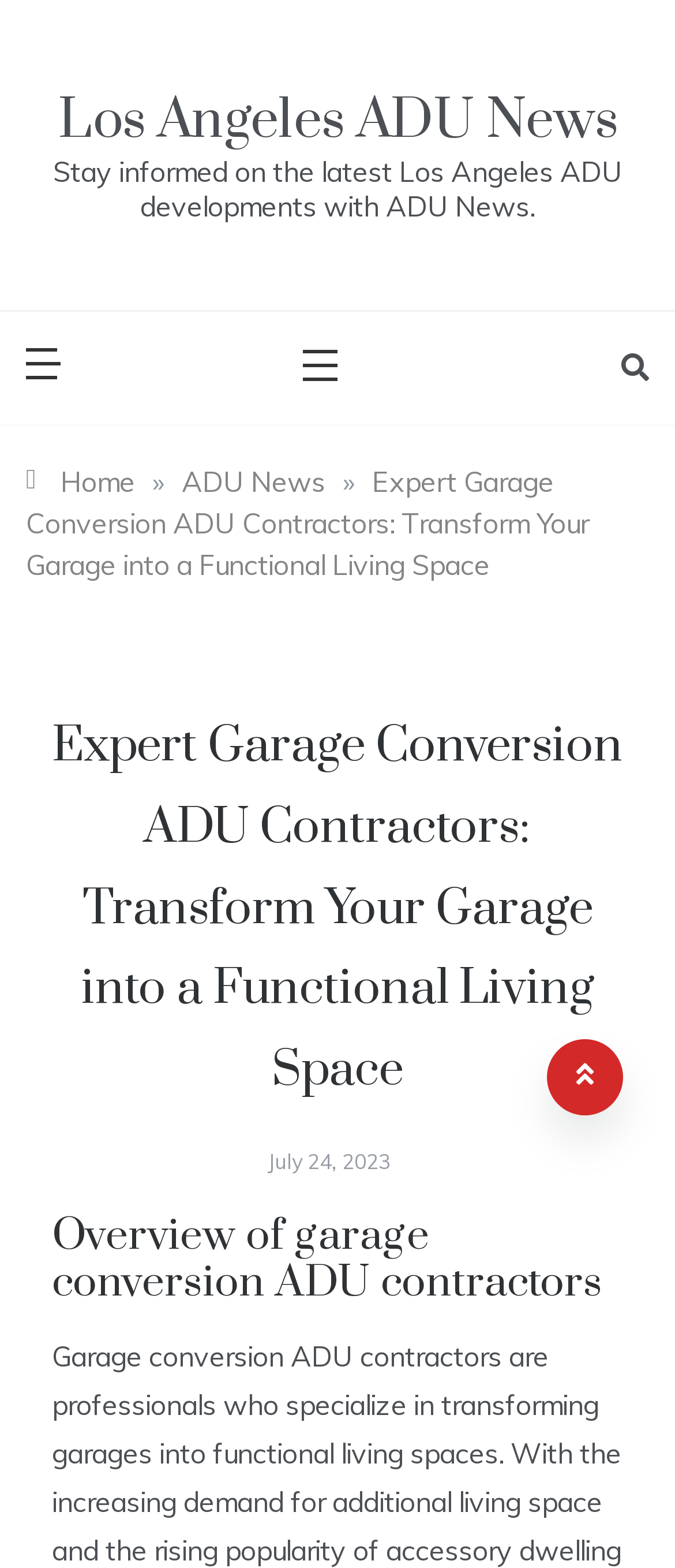What is the symbol on the top-right corner of the webpage?
From the screenshot, provide a brief answer in one word or phrase.

